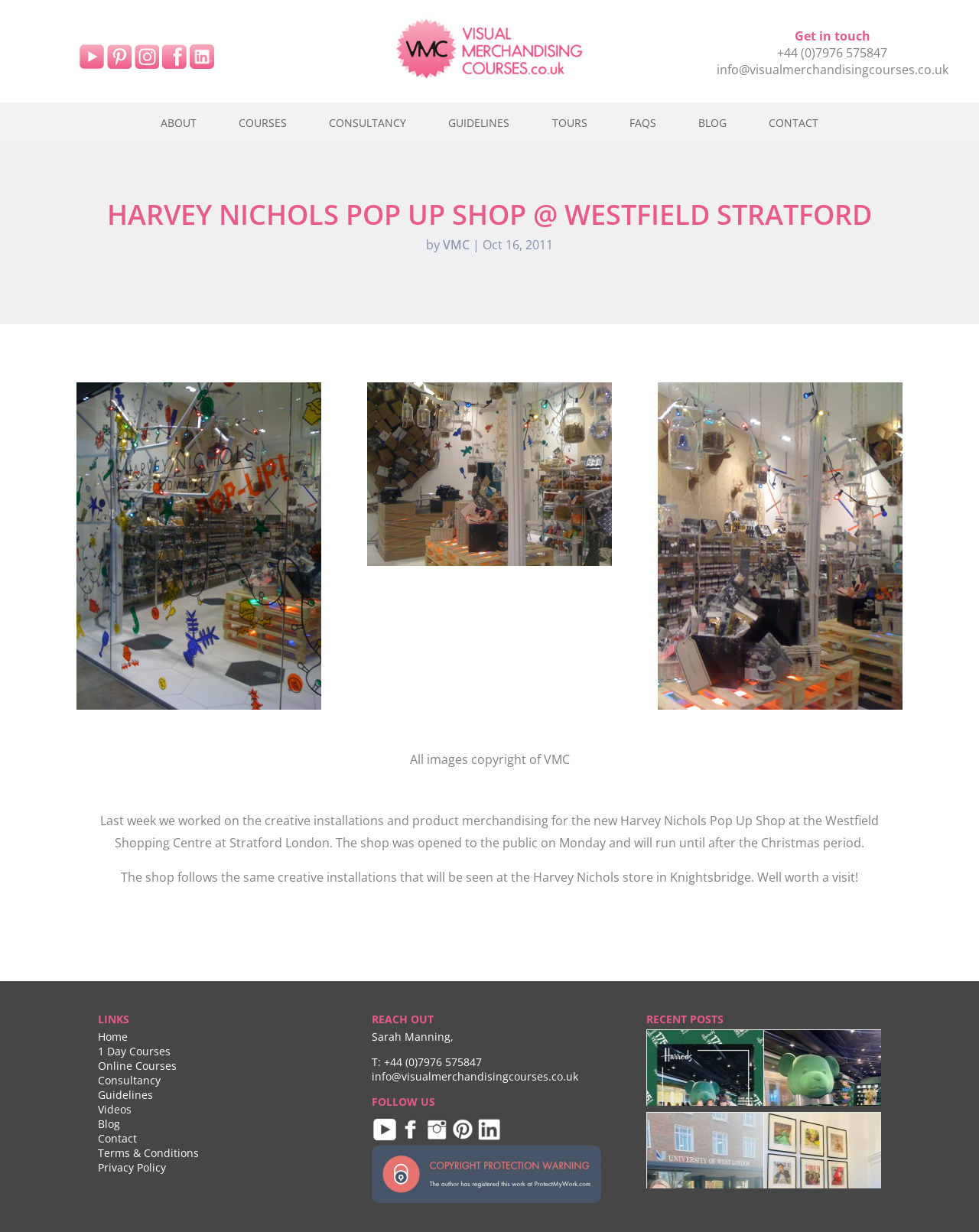Extract the main title from the webpage.

HARVEY NICHOLS POP UP SHOP @ WESTFIELD STRATFORD